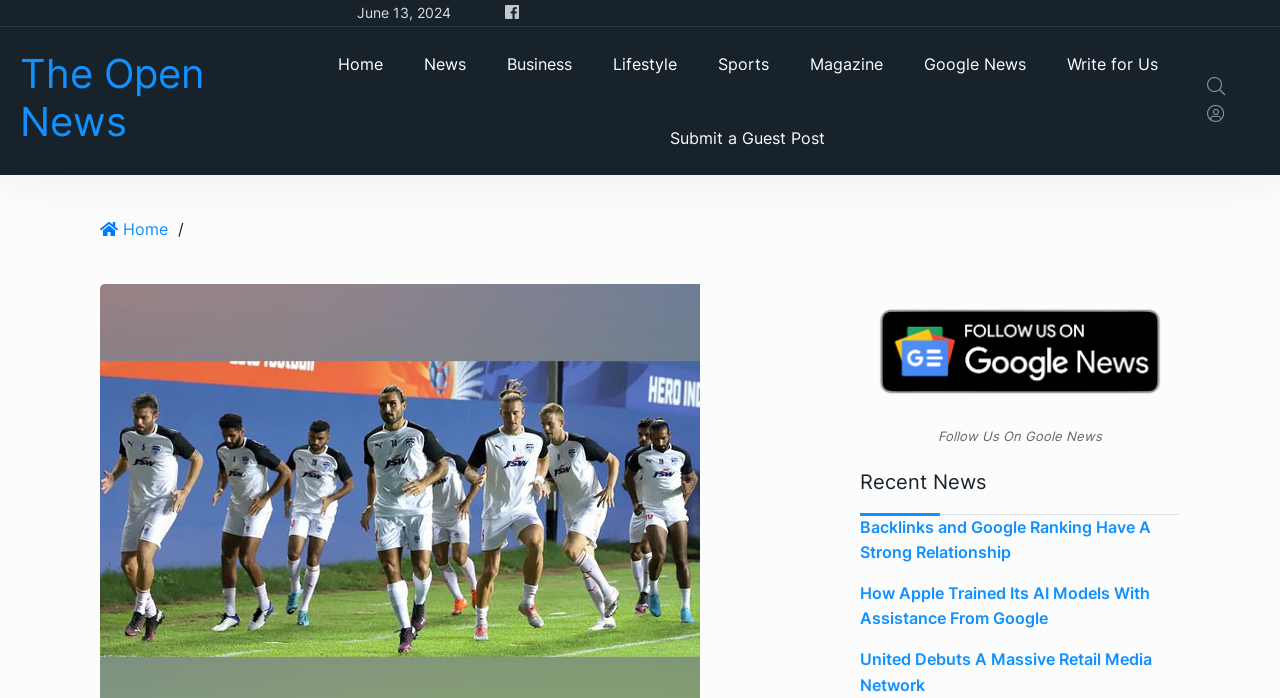Answer this question using a single word or a brief phrase:
What is the date mentioned at the top?

June 13, 2024